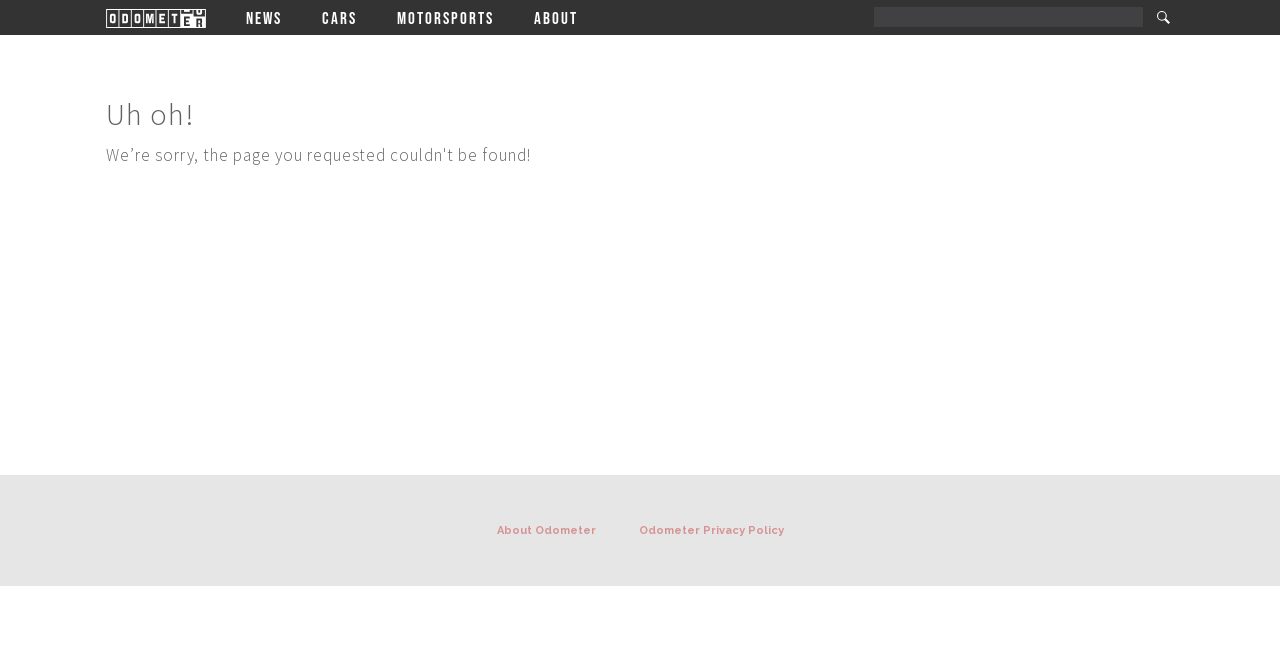Please provide a comprehensive response to the question below by analyzing the image: 
What is the purpose of the search box?

The search box is accompanied by a 'Search' button, indicating that it is meant for searching content within the website.